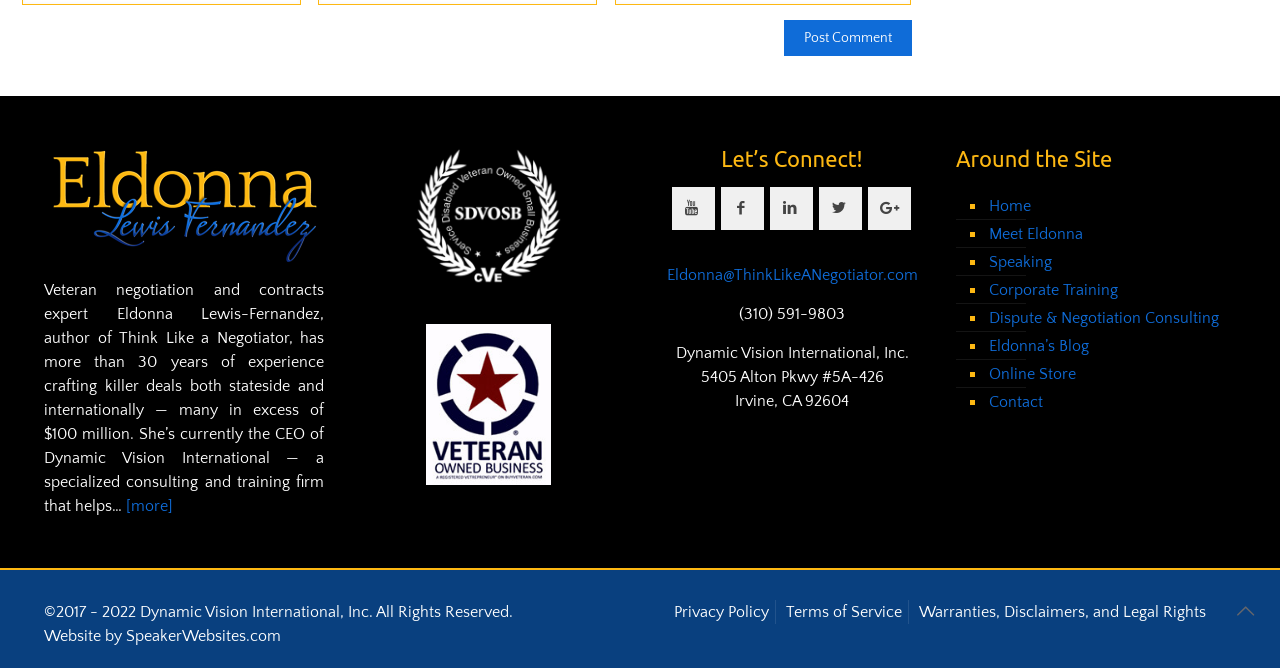Determine the bounding box coordinates of the clickable area required to perform the following instruction: "Connect with Eldonna on social media". The coordinates should be represented as four float numbers between 0 and 1: [left, top, right, bottom].

[0.525, 0.28, 0.558, 0.344]